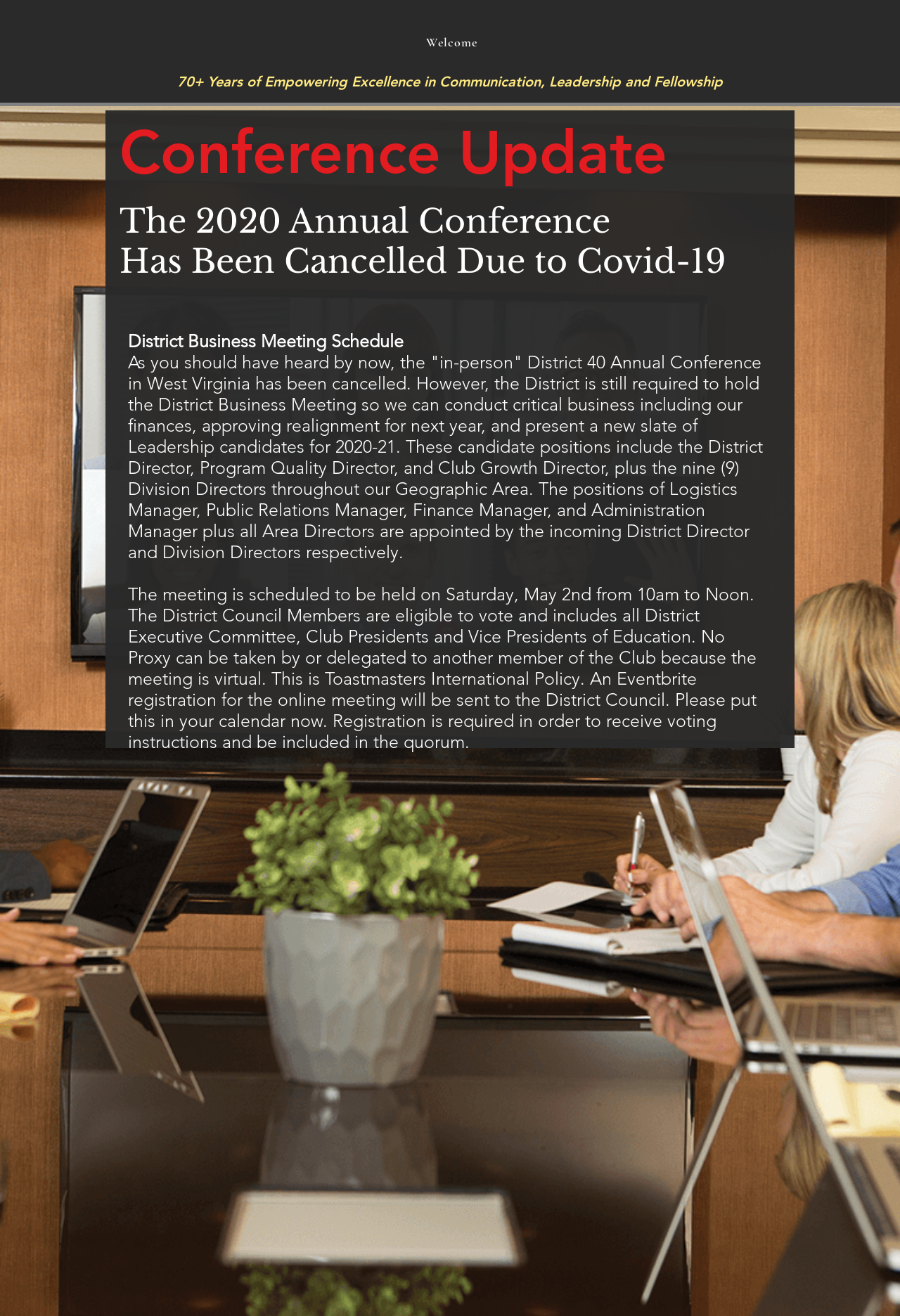Can you look at the image and give a comprehensive answer to the question:
Why was the in-person conference cancelled?

According to the webpage, the in-person District 40 Annual Conference in West Virginia was cancelled due to Covid-19, which suggests that the pandemic was the reason for the cancellation.